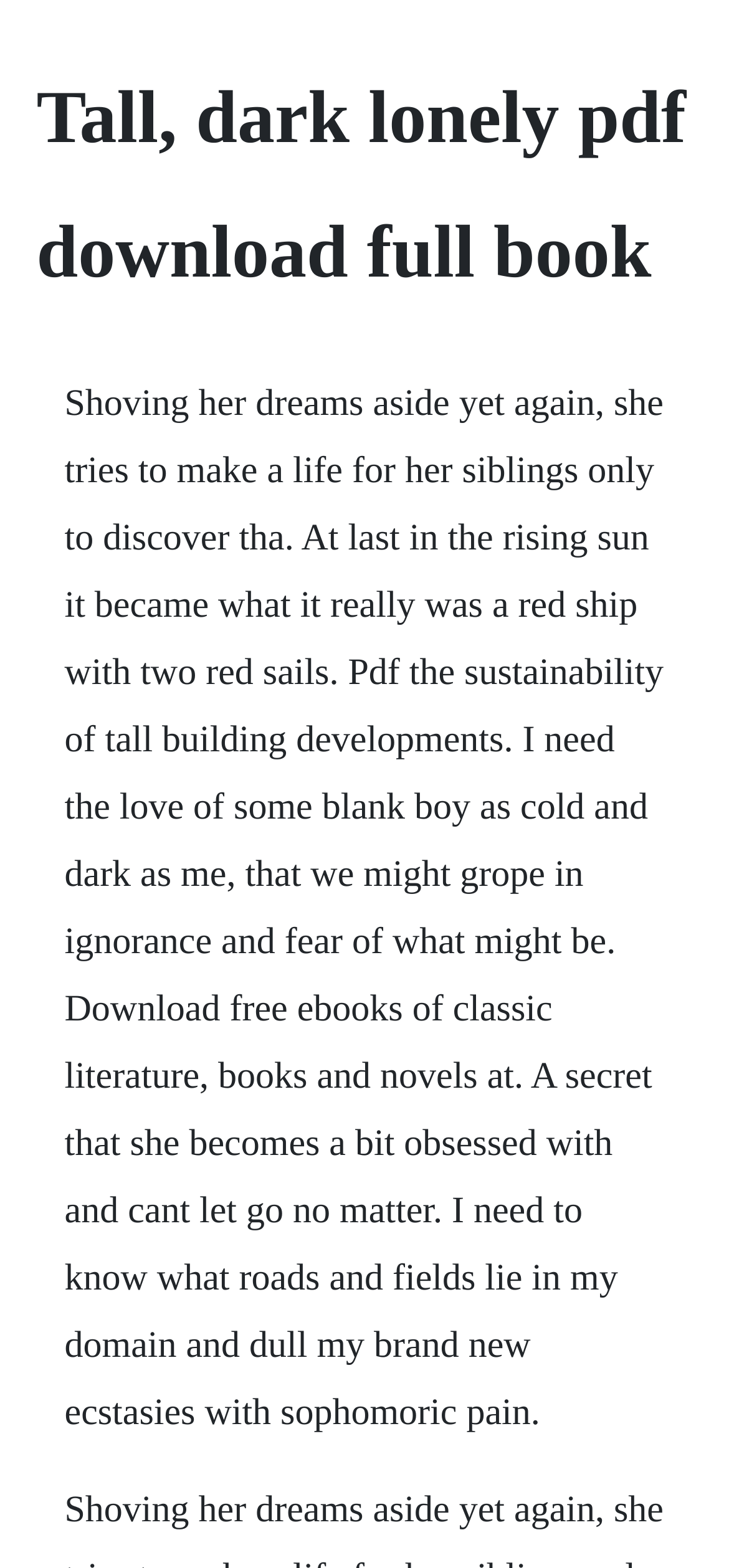Determine the heading of the webpage and extract its text content.

Tall, dark lonely pdf download full book